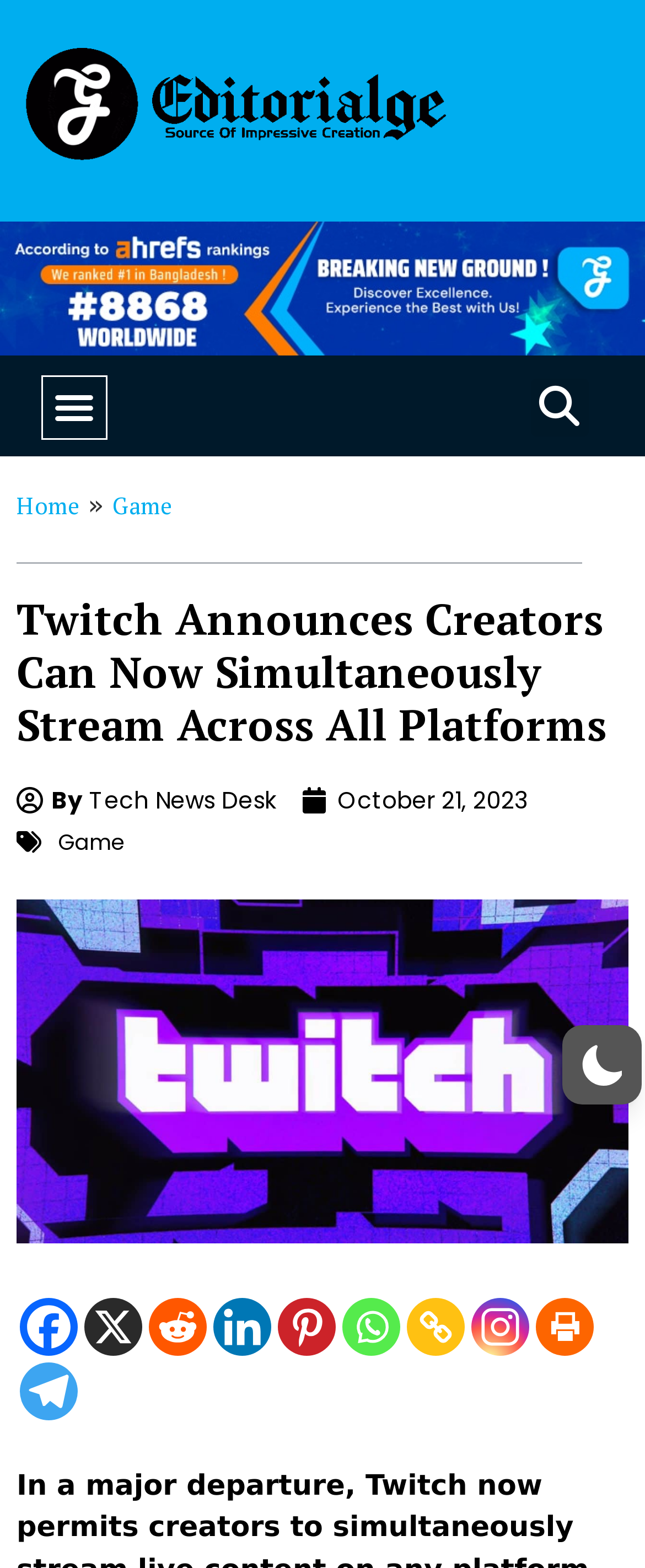Pinpoint the bounding box coordinates of the clickable area needed to execute the instruction: "Search for something". The coordinates should be specified as four float numbers between 0 and 1, i.e., [left, top, right, bottom].

[0.513, 0.241, 0.913, 0.278]